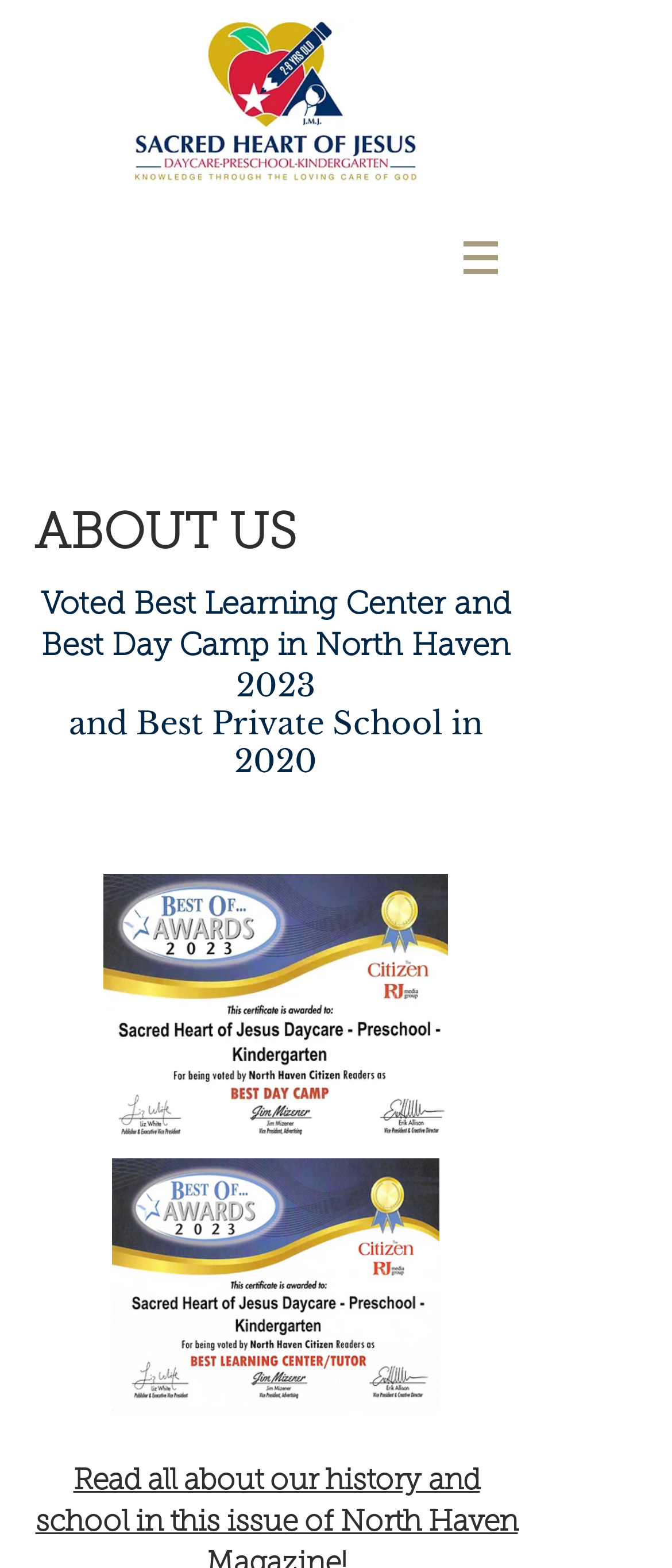What is the name of the daycare?
Using the image, provide a detailed and thorough answer to the question.

The name of the daycare can be found in the logo at the top left of the webpage, which is an image with the text 'LOGO OF SACRED HEART OF JESUS DAYCARE-PR'.